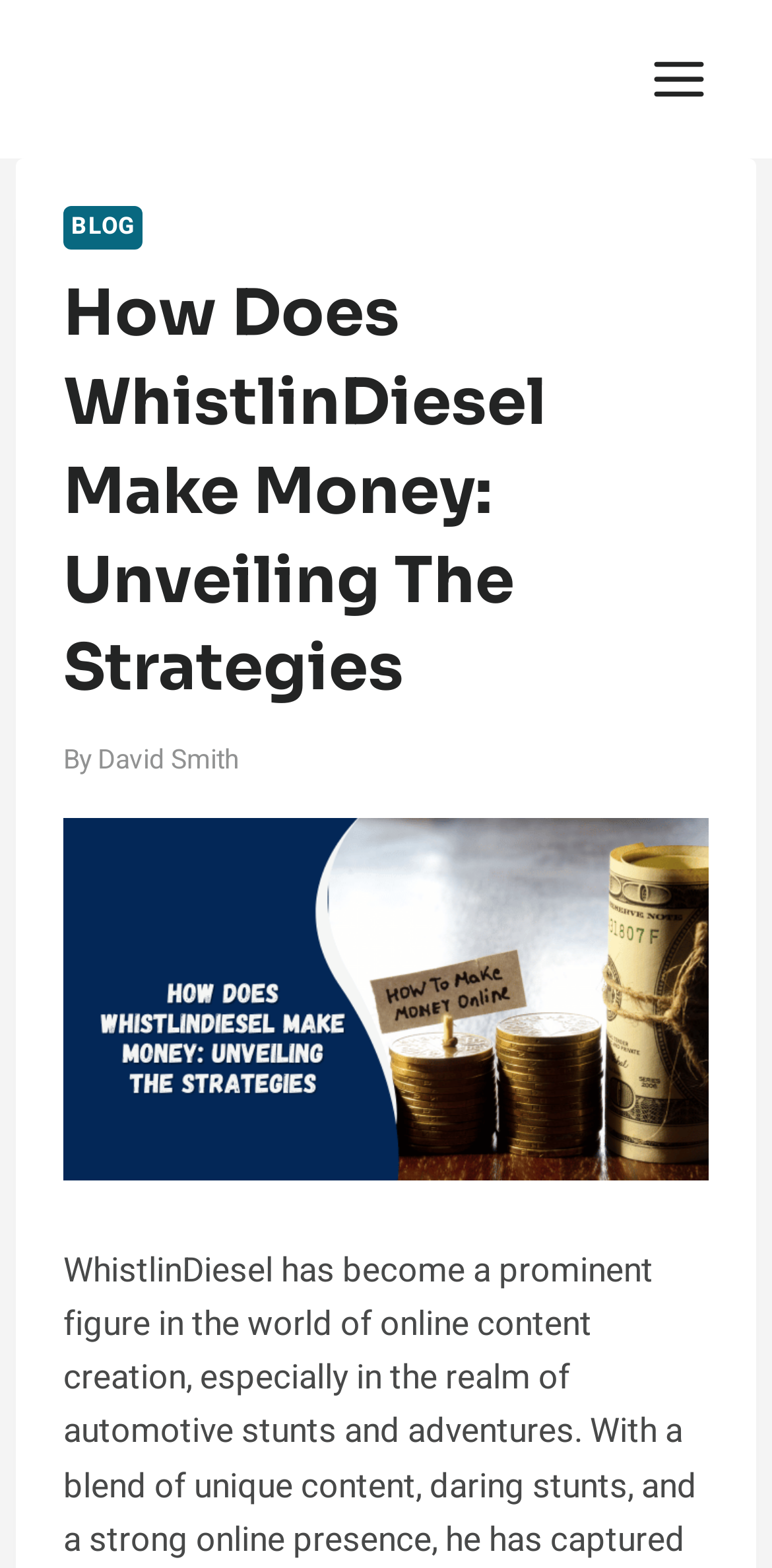Extract the main heading text from the webpage.

How Does WhistlinDiesel Make Money: Unveiling The Strategies